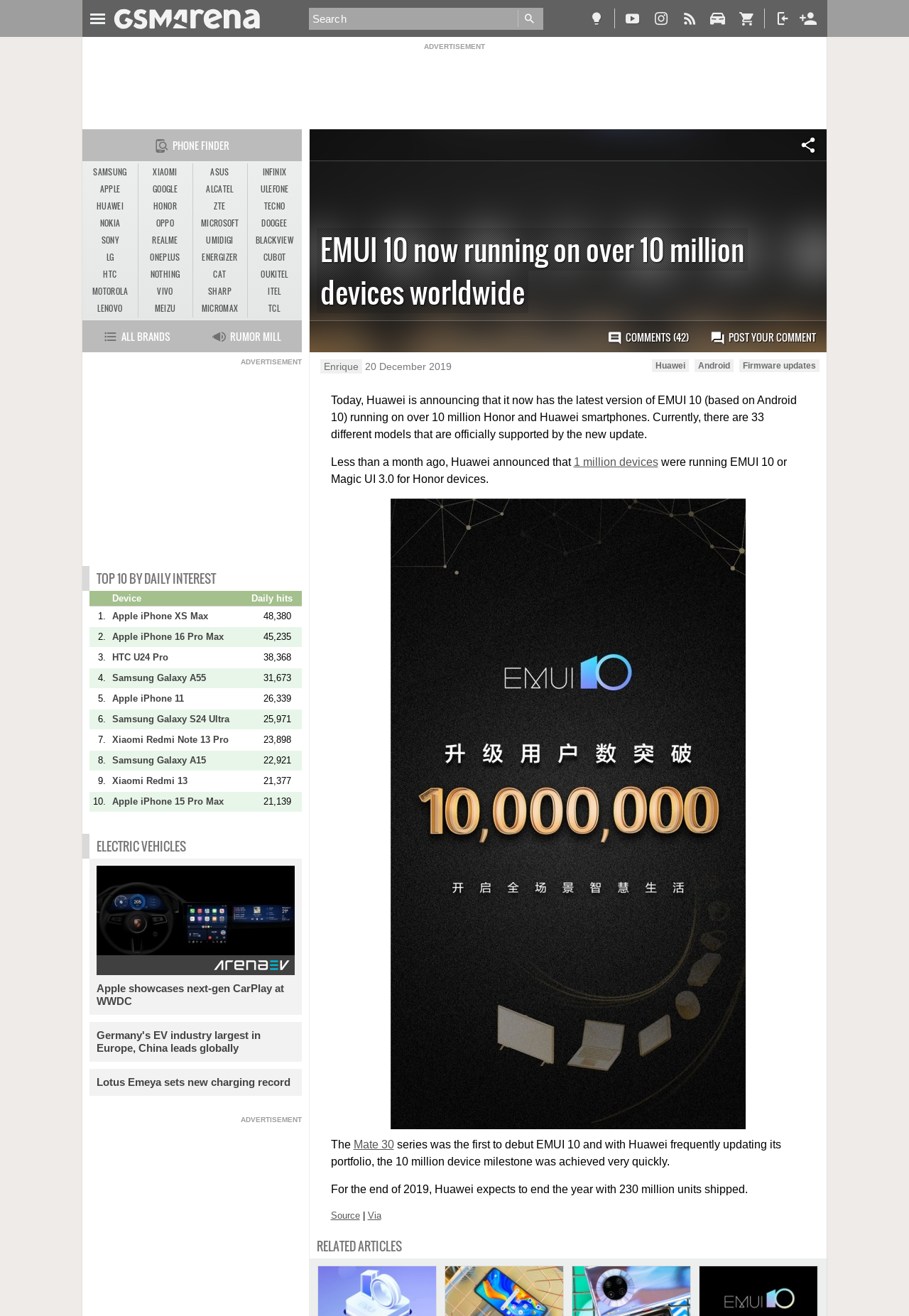Provide the bounding box coordinates of the area you need to click to execute the following instruction: "Go to Huawei's page".

[0.717, 0.273, 0.757, 0.283]